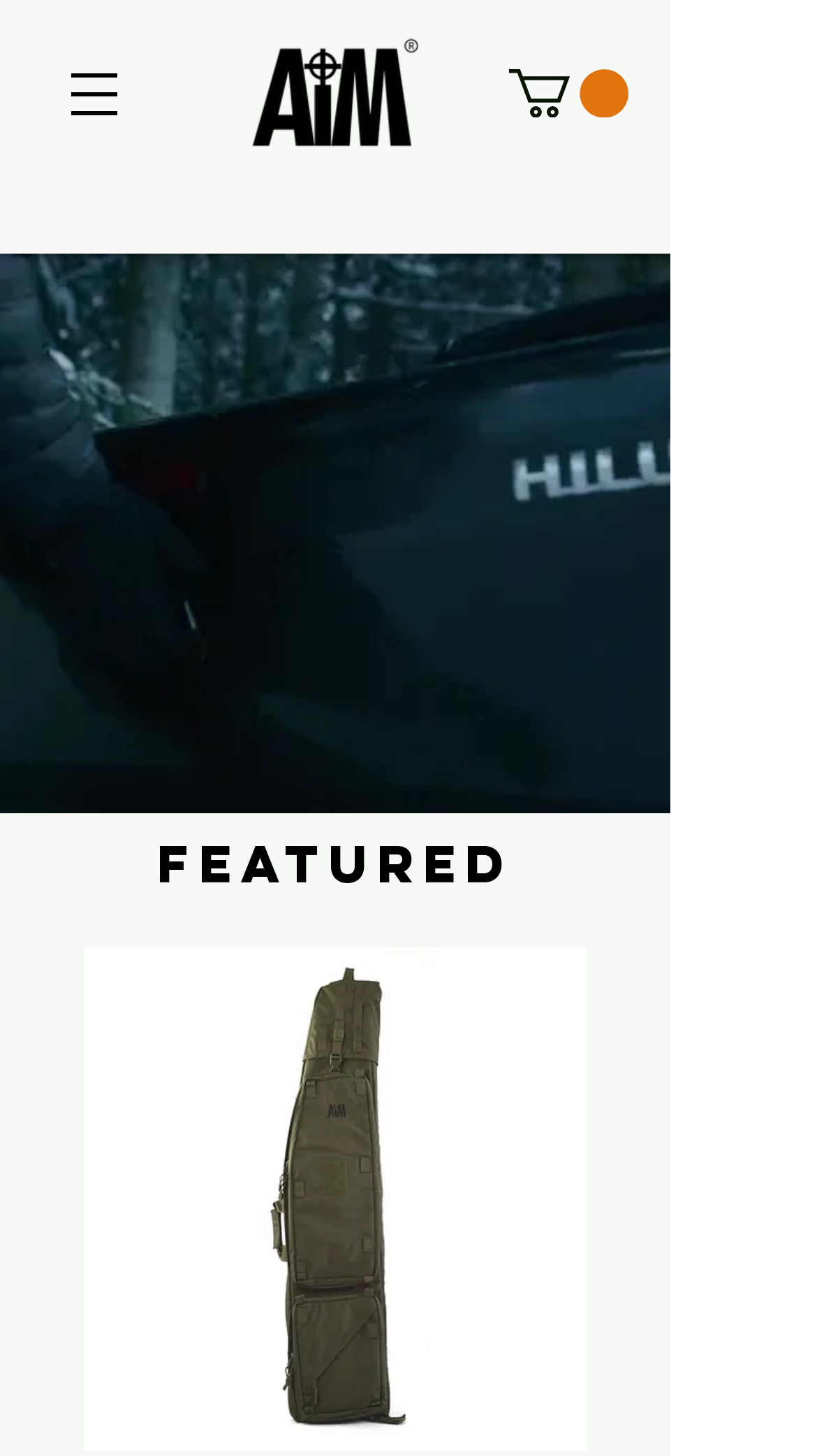Answer briefly with one word or phrase:
What is the logo of the website?

AIM Site Logo